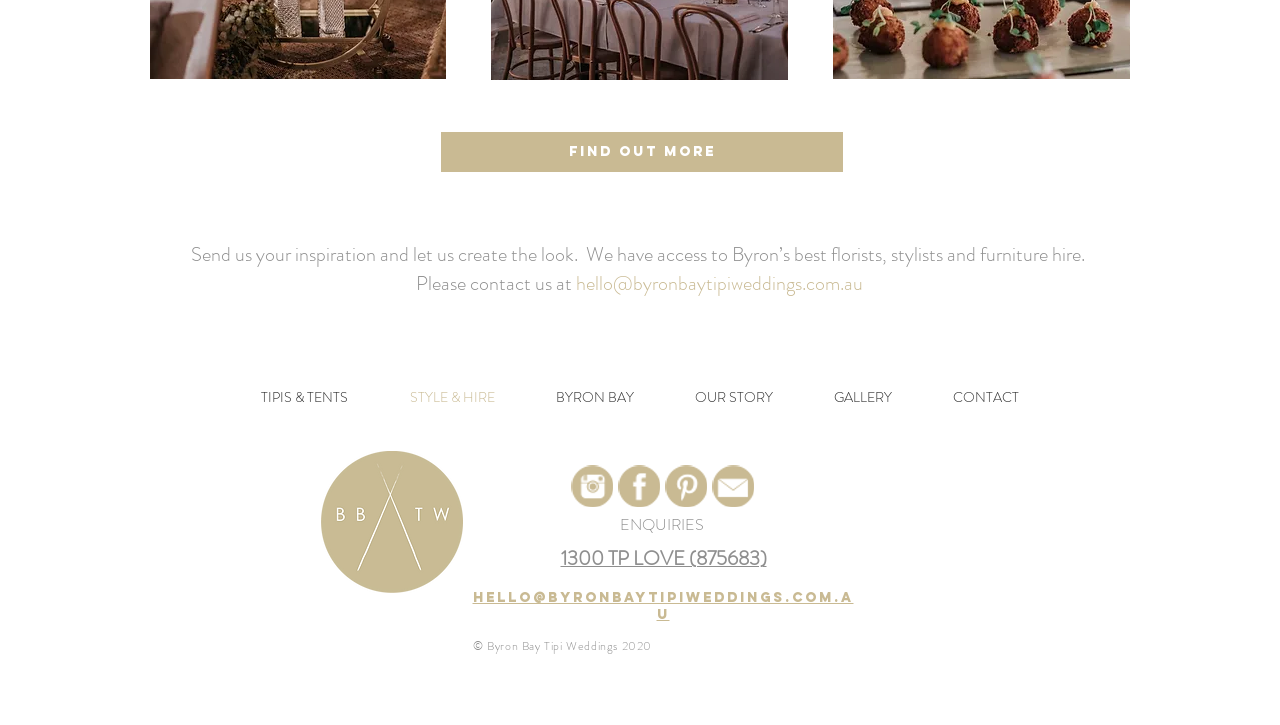Locate the bounding box coordinates of the clickable part needed for the task: "Check ENQUIRIES".

[0.362, 0.706, 0.675, 0.75]